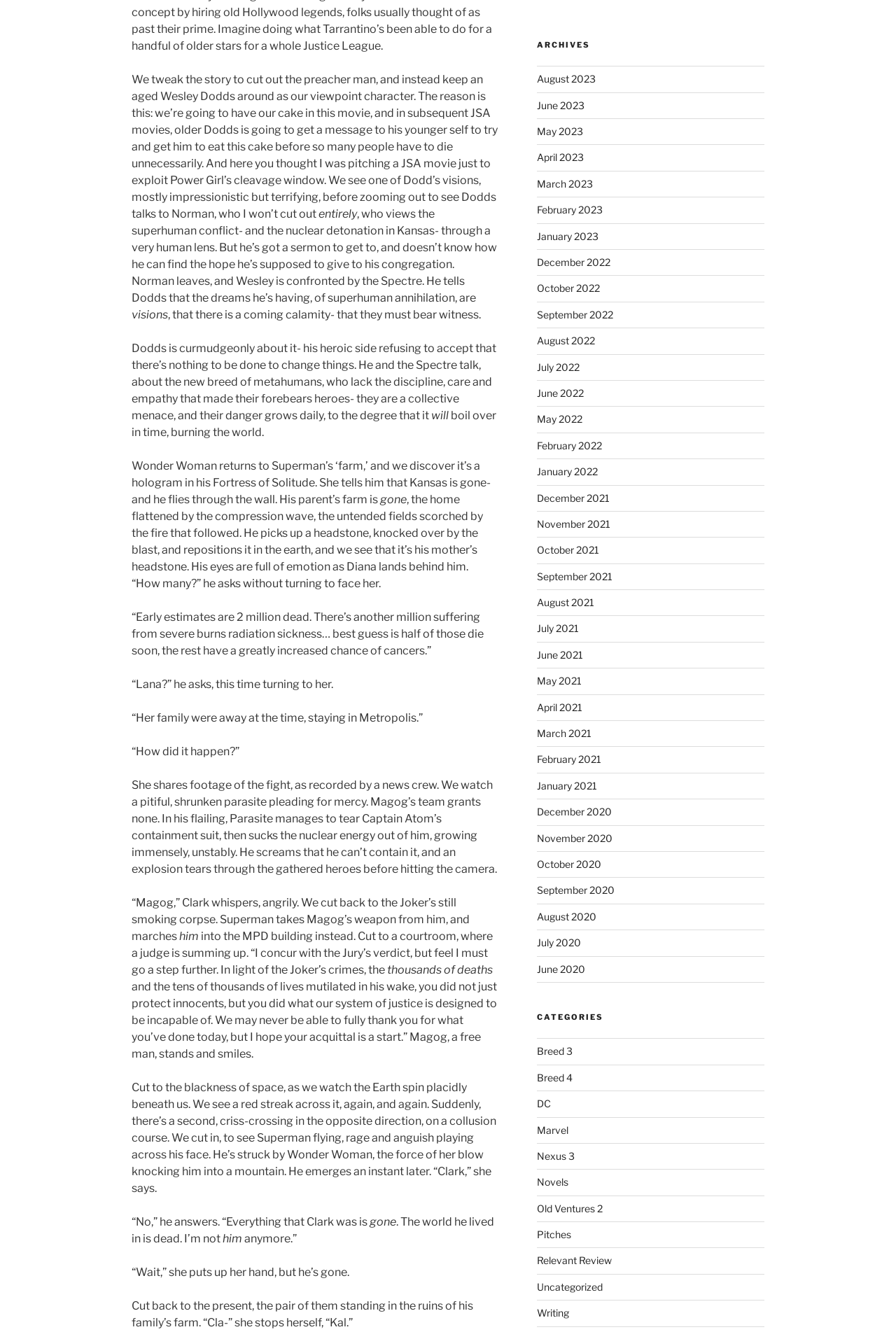Based on the element description Uncategorized, identify the bounding box coordinates for the UI element. The coordinates should be in the format (top-left x, top-left y, bottom-right x, bottom-right y) and within the 0 to 1 range.

[0.599, 0.962, 0.672, 0.97]